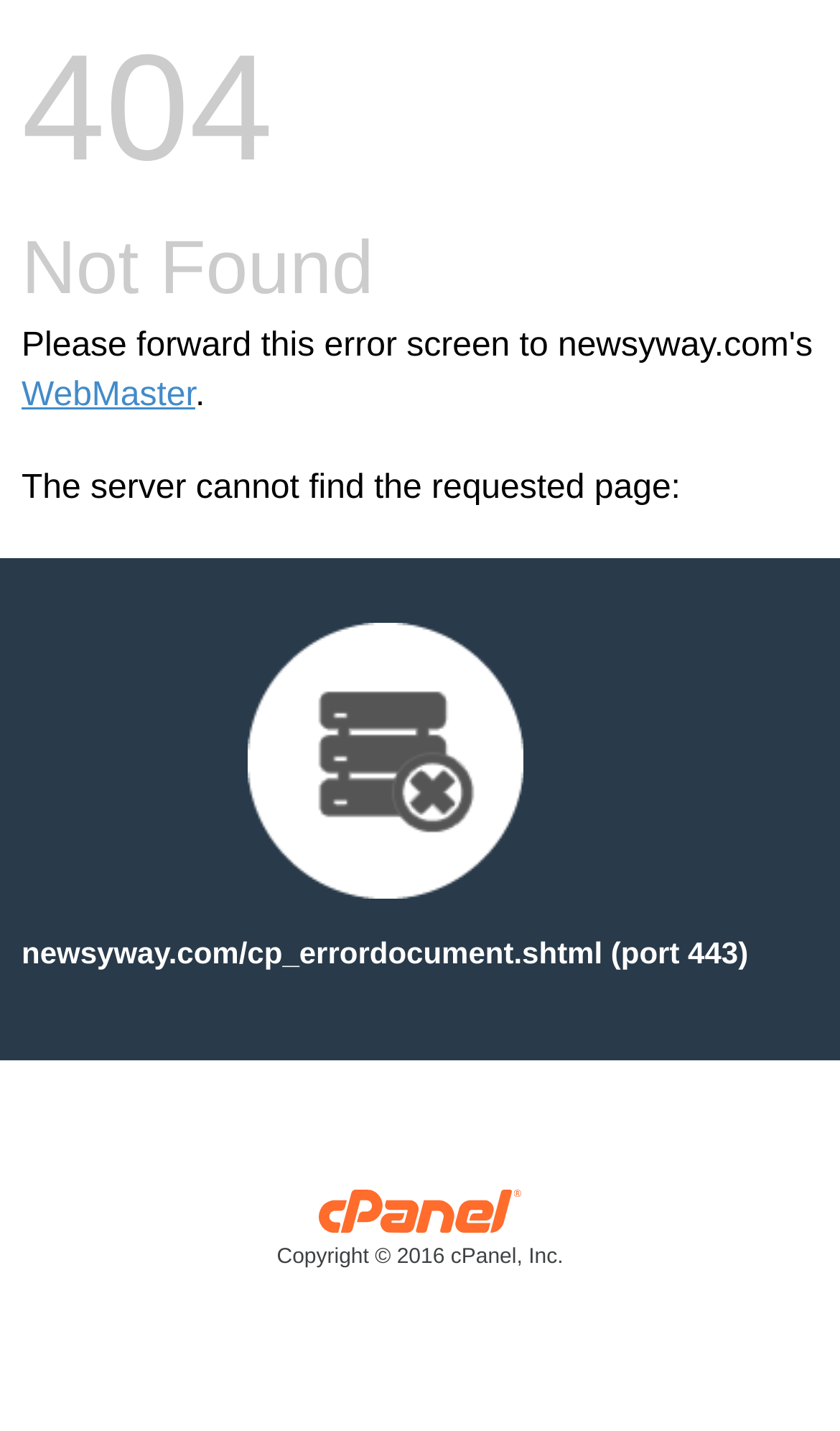Can you find the bounding box coordinates for the UI element given this description: "Copyright © 2016 cPanel, Inc."? Provide the coordinates as four float numbers between 0 and 1: [left, top, right, bottom].

[0.026, 0.841, 0.974, 0.89]